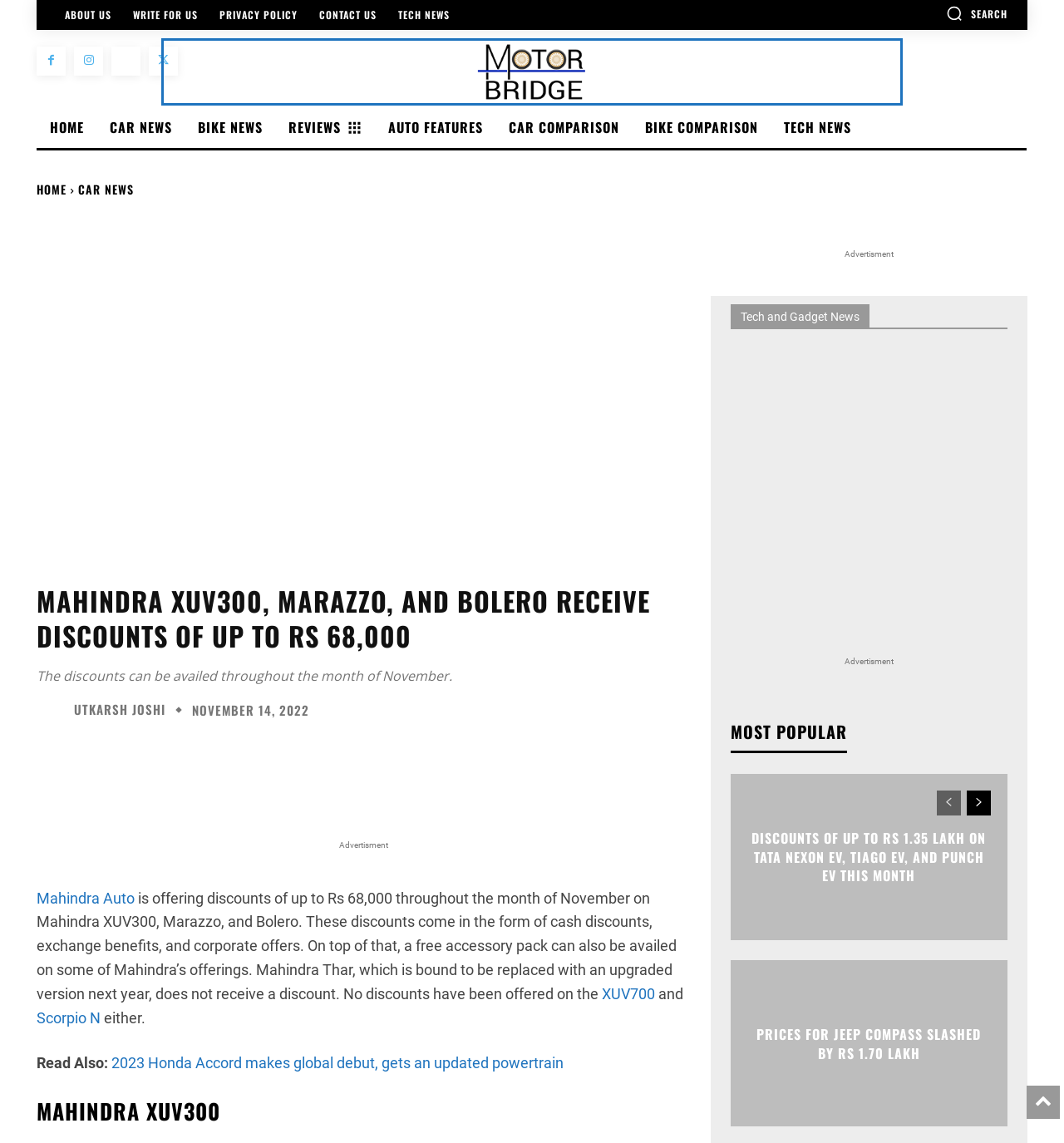Please determine the bounding box coordinates of the section I need to click to accomplish this instruction: "Go to the next page".

[0.909, 0.692, 0.931, 0.714]